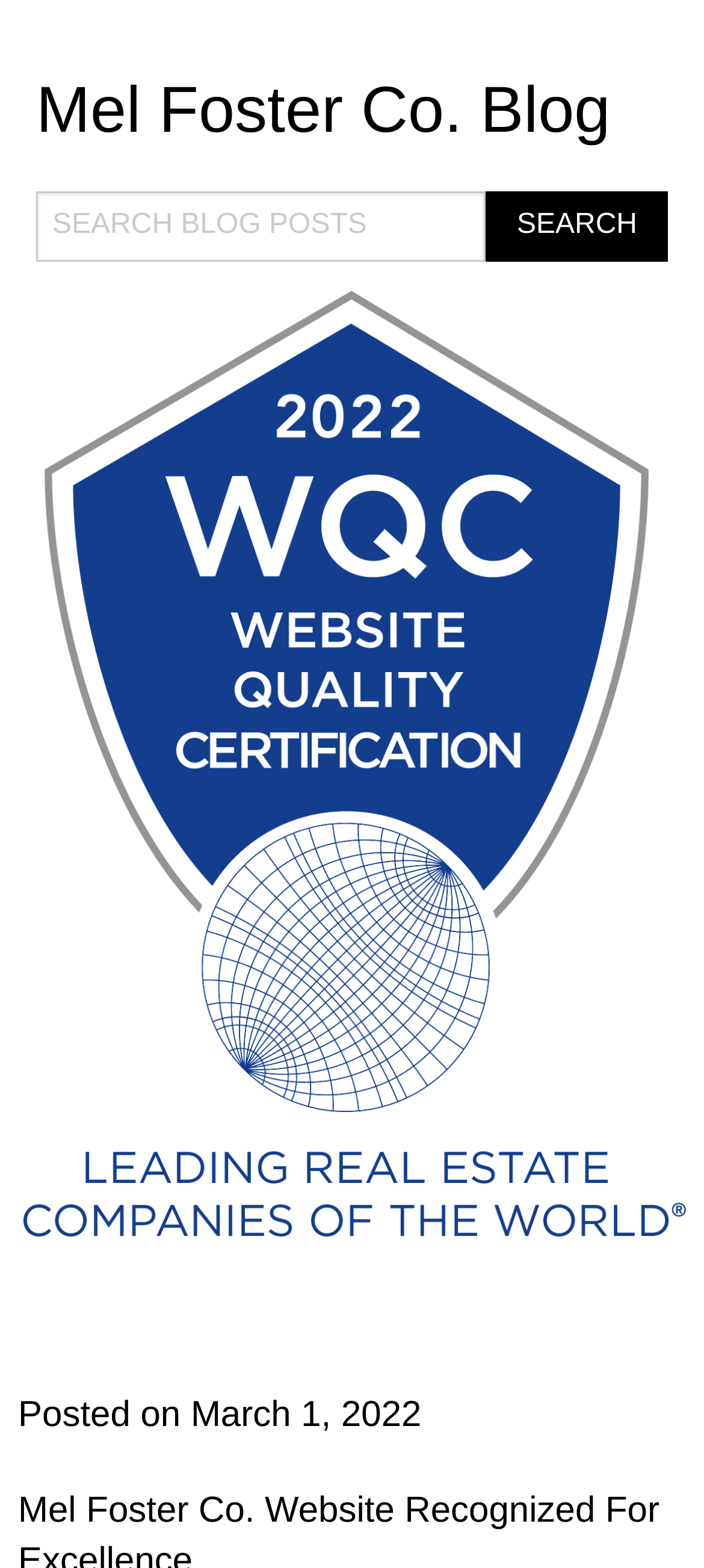Please answer the following question using a single word or phrase: 
What is the certification awarded to Mel Foster Co.?

Website Quality Certification